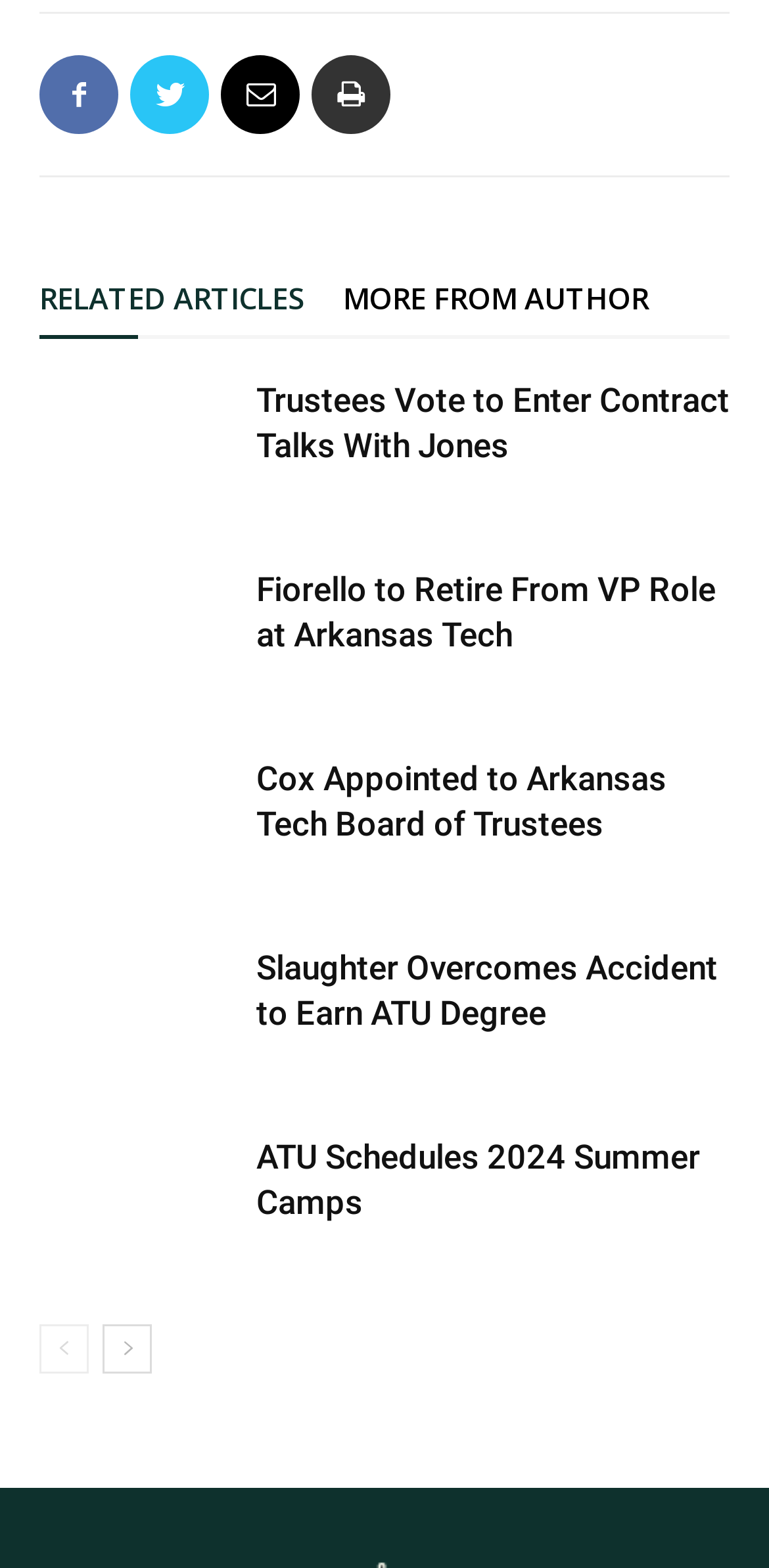How many articles are listed on this page?
Based on the content of the image, thoroughly explain and answer the question.

I counted the number of headings that seem to be article titles, and there are 5 of them: 'Trustees Vote to Enter Contract Talks With Jones', 'Fiorello to Retire From VP Role at Arkansas Tech', 'Cox Appointed to Arkansas Tech Board of Trustees', 'Slaughter Overcomes Accident to Earn ATU Degree', and 'ATU Schedules 2024 Summer Camps'.